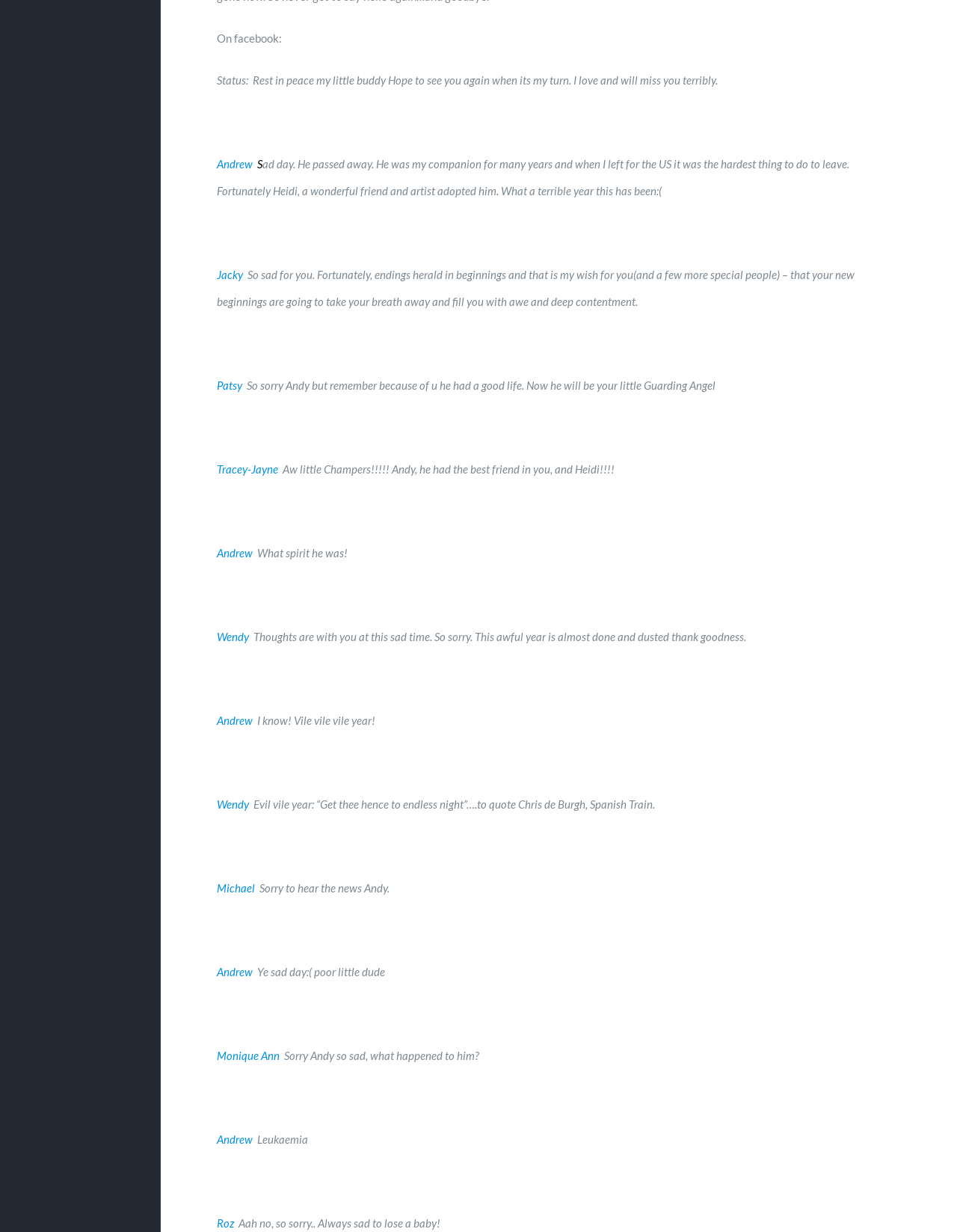How many people commented on the author's post?
Analyze the screenshot and provide a detailed answer to the question.

I counted the number of link elements, which represent the names of people who commented on the post. There are 11 link elements, corresponding to the names Andrew, Jacky, Patsy, Tracey-Jayne, Wendy, Michael, Monique Ann, and Roz.